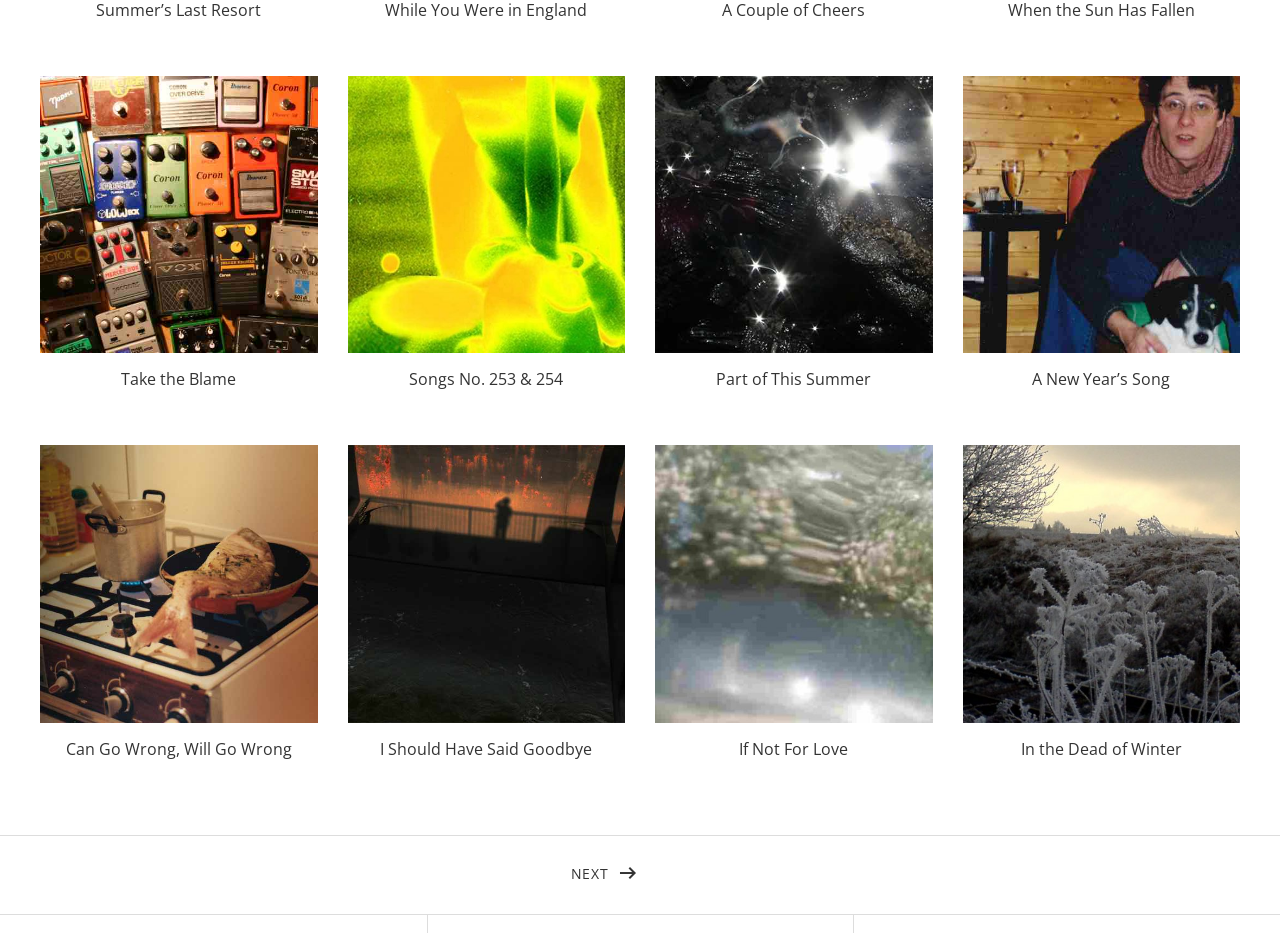Please find the bounding box coordinates of the element's region to be clicked to carry out this instruction: "Click on the link 'NEXT ' ".

[0.031, 0.895, 0.5, 0.979]